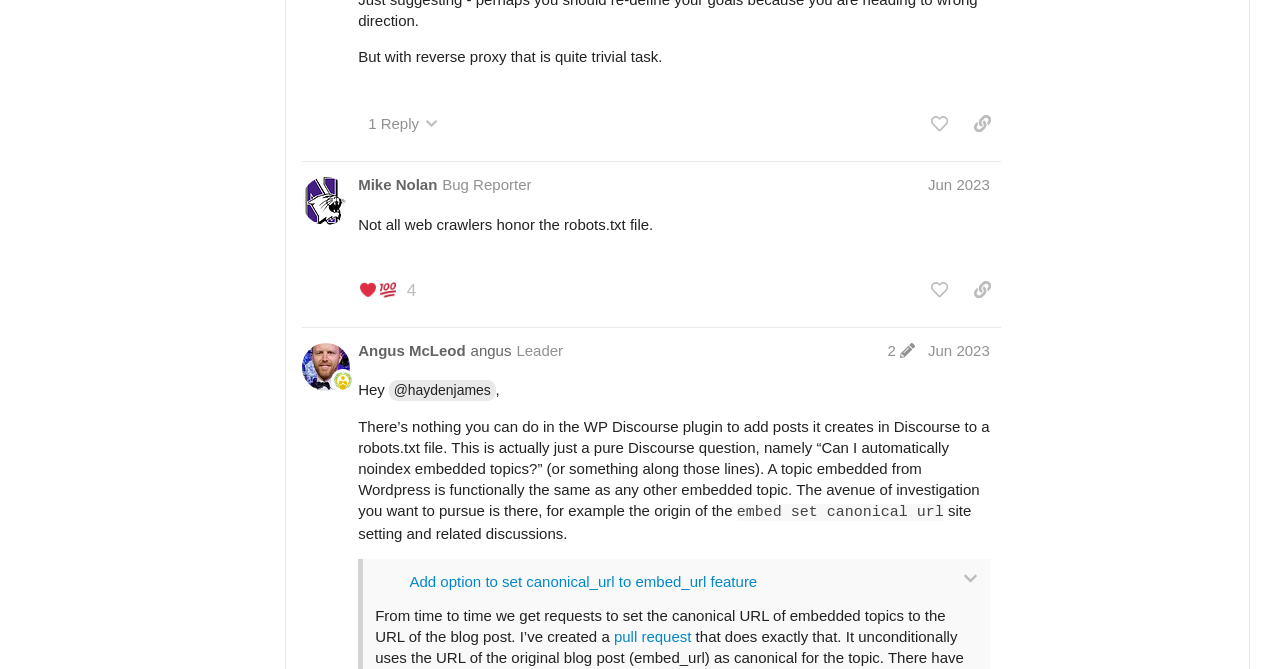Provide a one-word or short-phrase answer to the question:
How many likes does the post have?

17